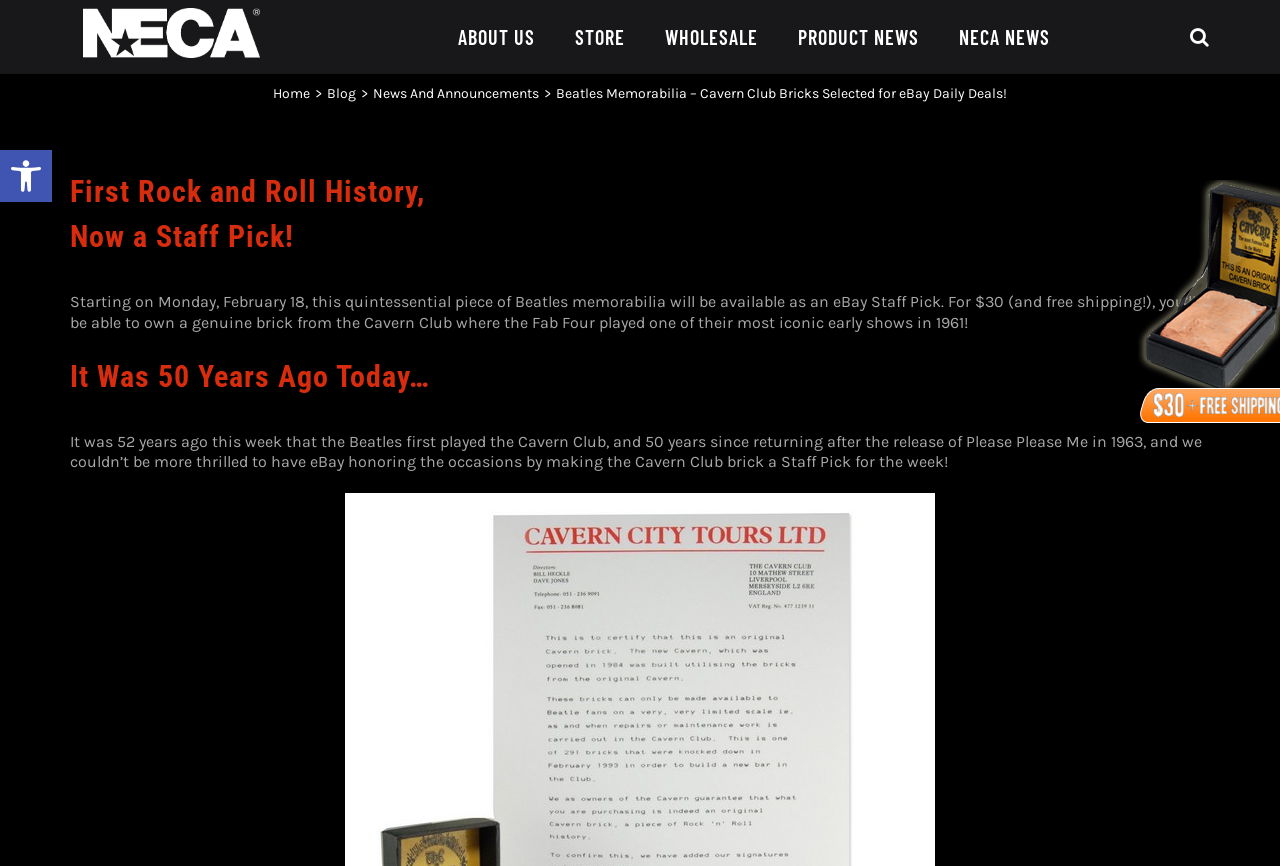What year did the Beatles first play at the Cavern Club?
Based on the screenshot, answer the question with a single word or phrase.

1961